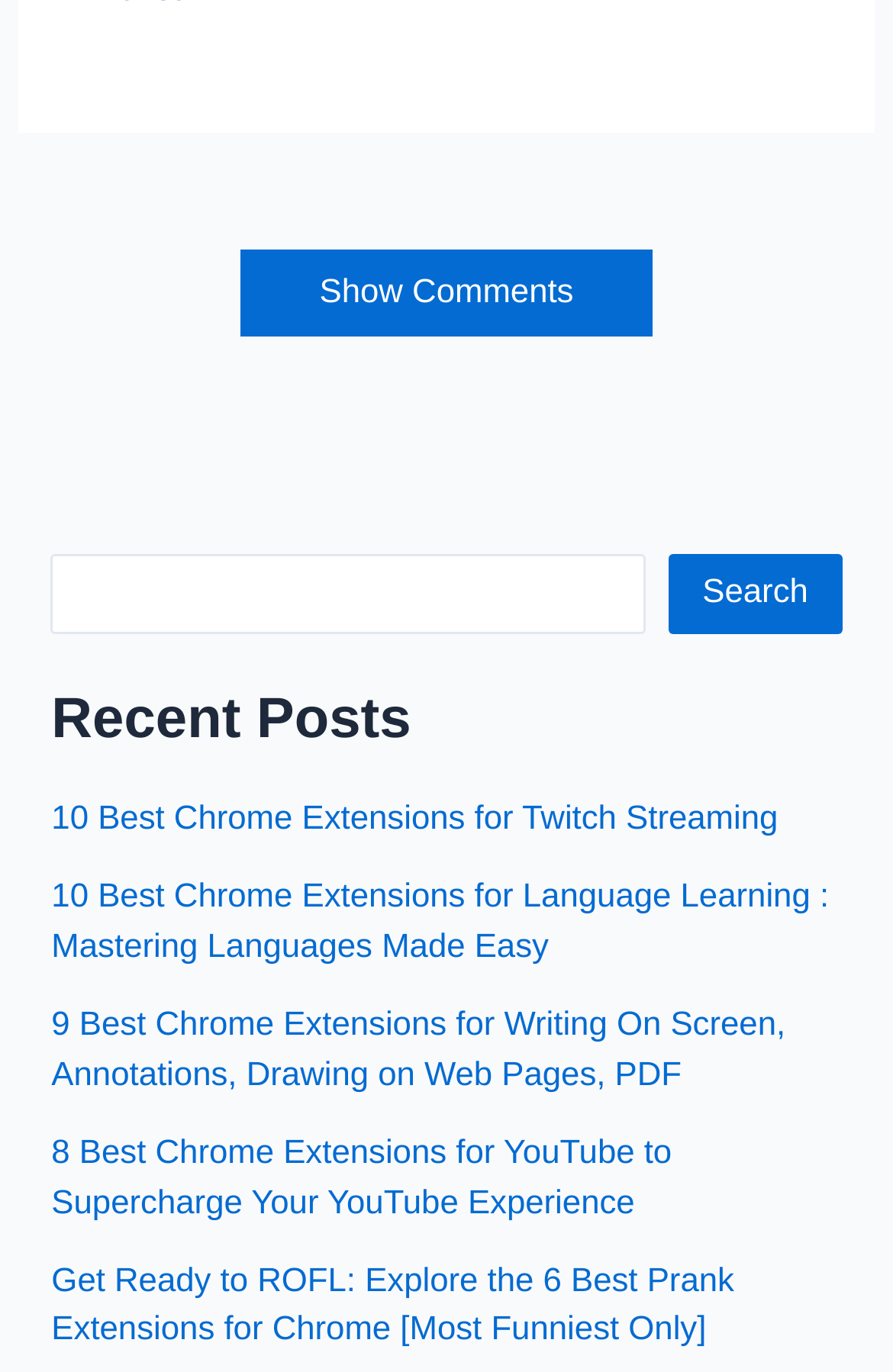Extract the bounding box of the UI element described as: "parent_node: Search name="s"".

[0.058, 0.404, 0.724, 0.462]